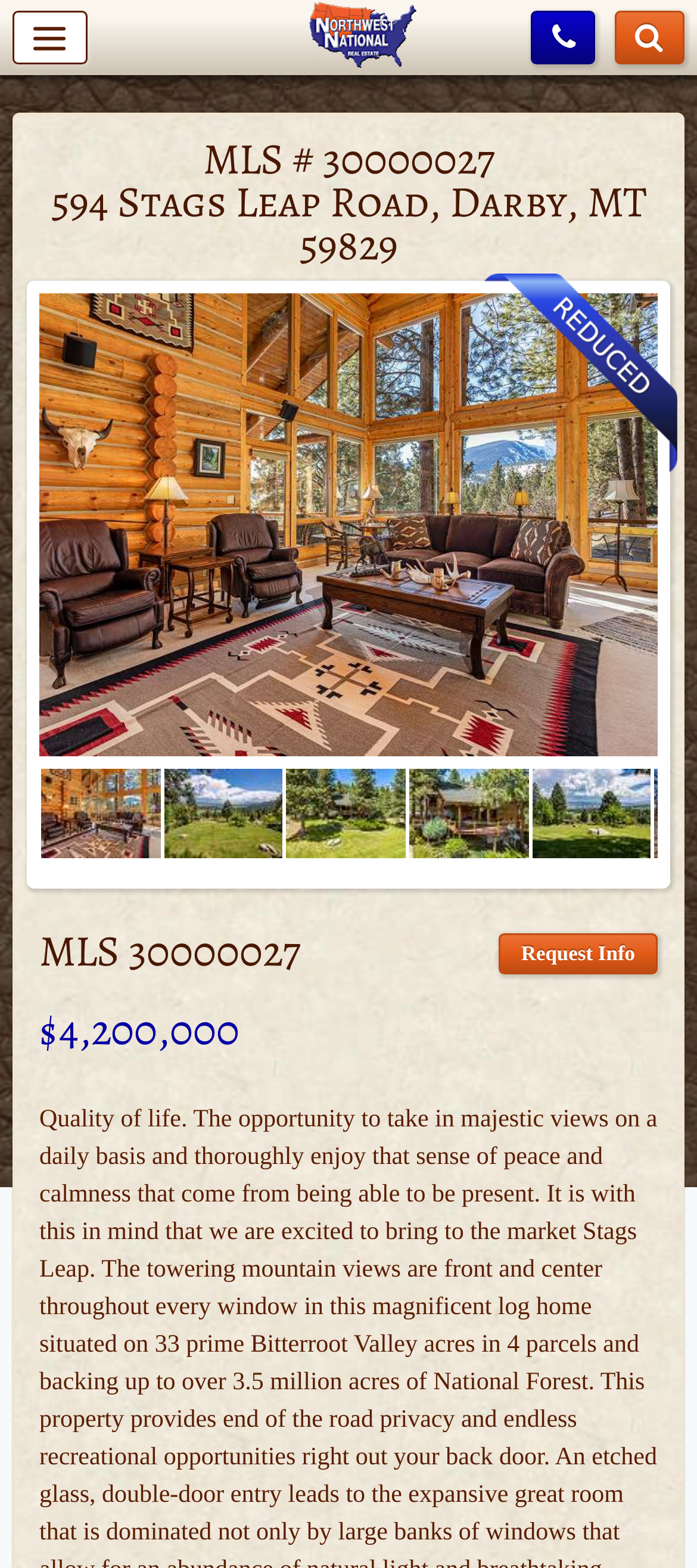Identify the bounding box for the described UI element. Provide the coordinates in (top-left x, top-left y, bottom-right x, bottom-right y) format with values ranging from 0 to 1: aria-label="NWN home page"

[0.444, 0.001, 0.598, 0.047]